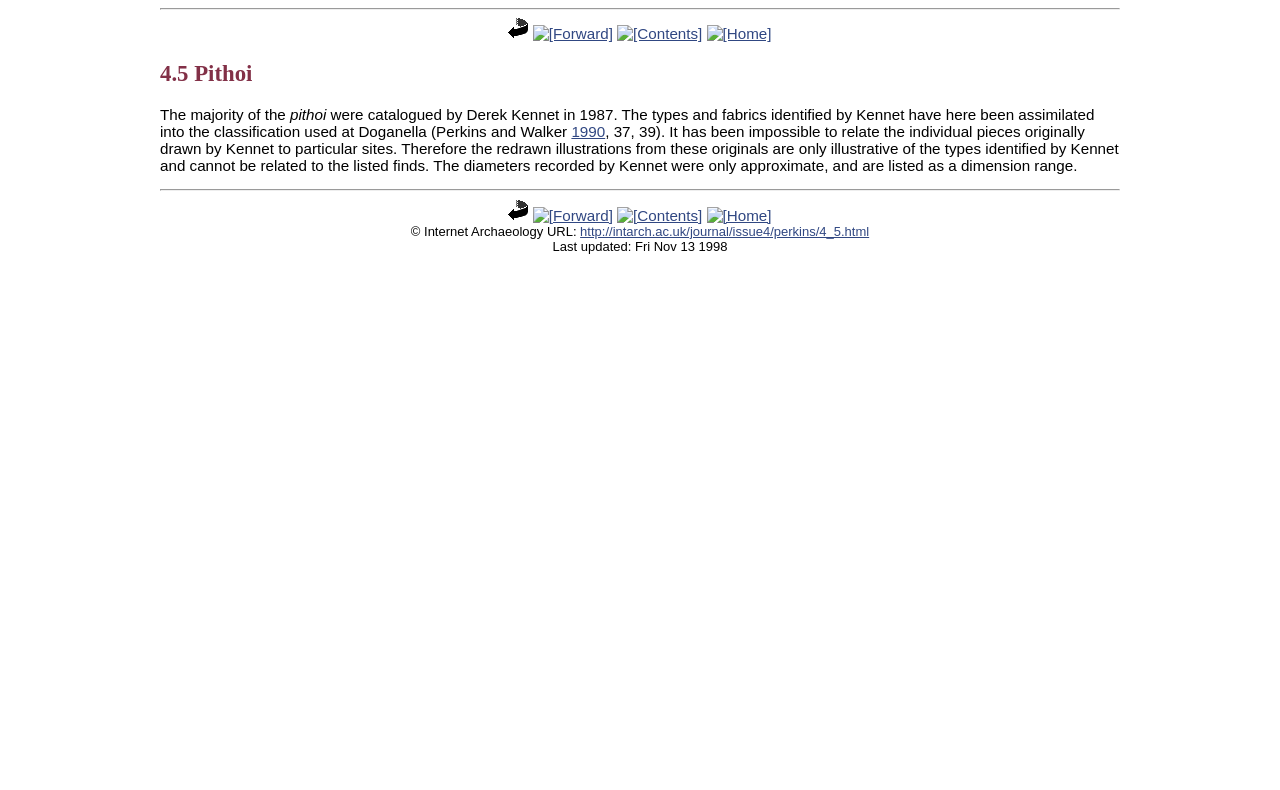Offer a detailed account of what is visible on the webpage.

The webpage is about Internet Archaeology, specifically section 4.4.7 by Perkins. At the top, there is a horizontal separator line. Below it, there are four links aligned horizontally: [Back], [Forward], [Contents], and [Home], each accompanied by an image. 

The main content starts with a heading "4.5 Pithoi". Below the heading, there are three paragraphs of text. The first paragraph discusses the cataloging of pithoi by Derek Kennet in 1987. The second paragraph mentions the classification used at Doganella and provides a reference to a publication in 1990, which is a clickable link. The third paragraph explains the limitations of relating the individual pieces drawn by Kennet to particular sites.

Below the text, there is another horizontal separator line. Again, there are four links aligned horizontally: [Back], [Forward], [Contents], and [Home], each accompanied by an image. 

At the bottom of the page, there is a copyright notice "© Internet Archaeology" followed by a URL and a last updated date "Fri Nov 13 1998".